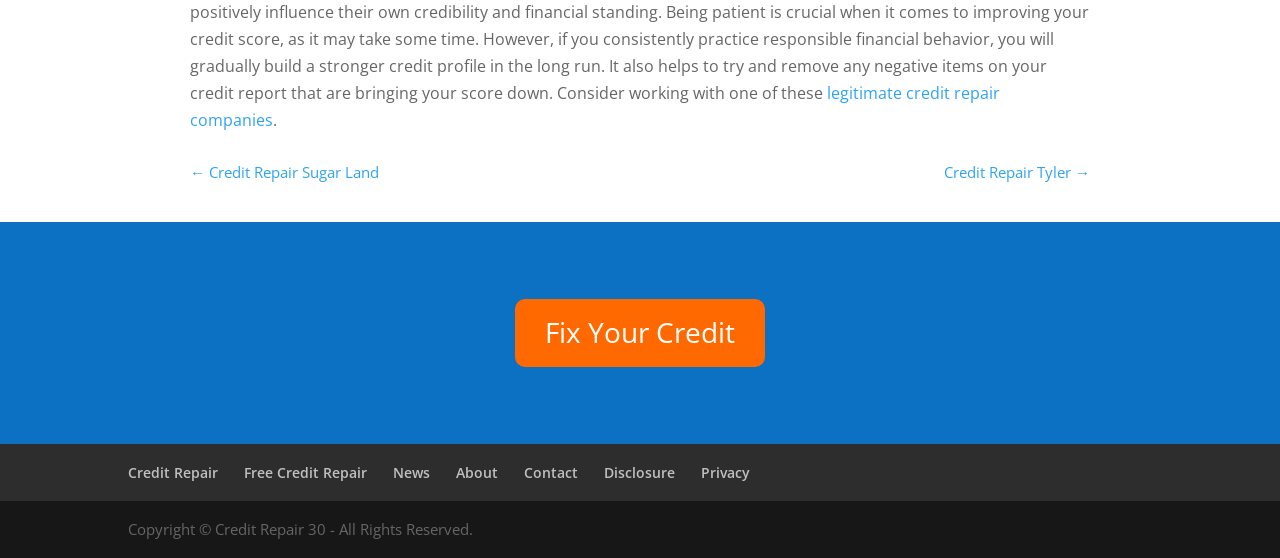Please indicate the bounding box coordinates of the element's region to be clicked to achieve the instruction: "go to Credit Repair Sugar Land". Provide the coordinates as four float numbers between 0 and 1, i.e., [left, top, right, bottom].

[0.148, 0.285, 0.296, 0.334]